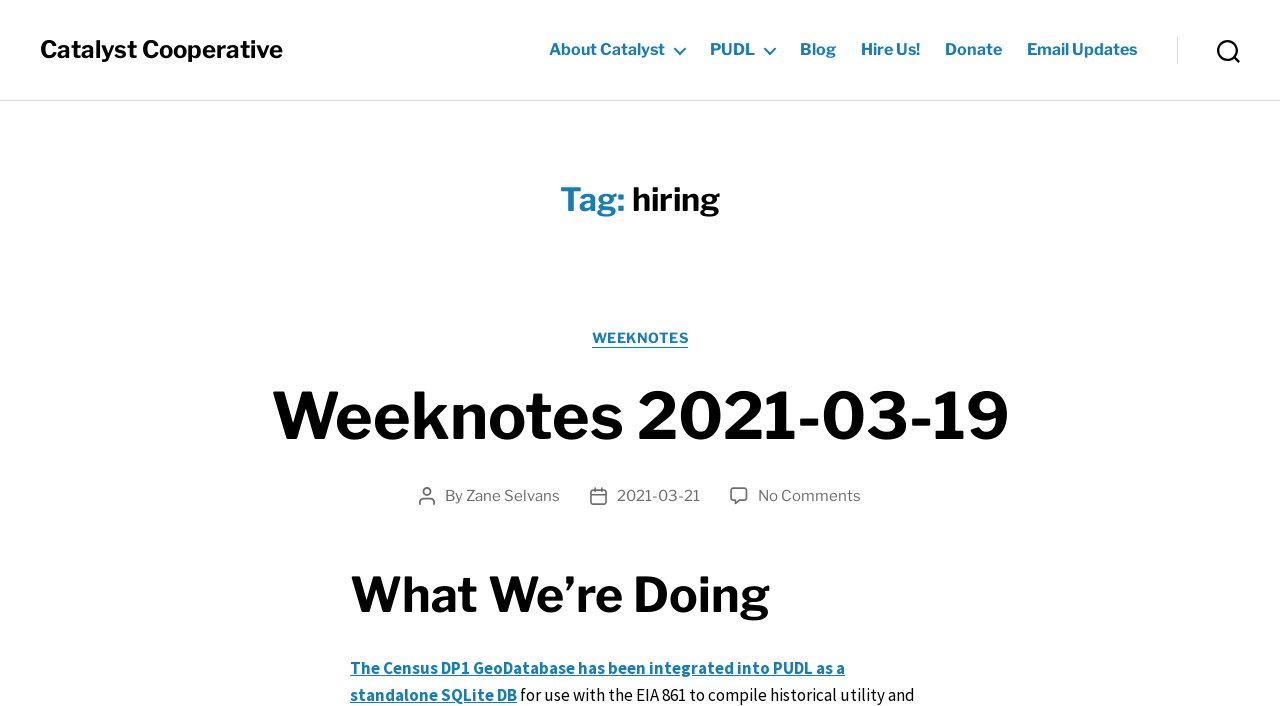Can you provide the bounding box coordinates for the element that should be clicked to implement the instruction: "search for something"?

[0.92, 0.04, 1.0, 0.102]